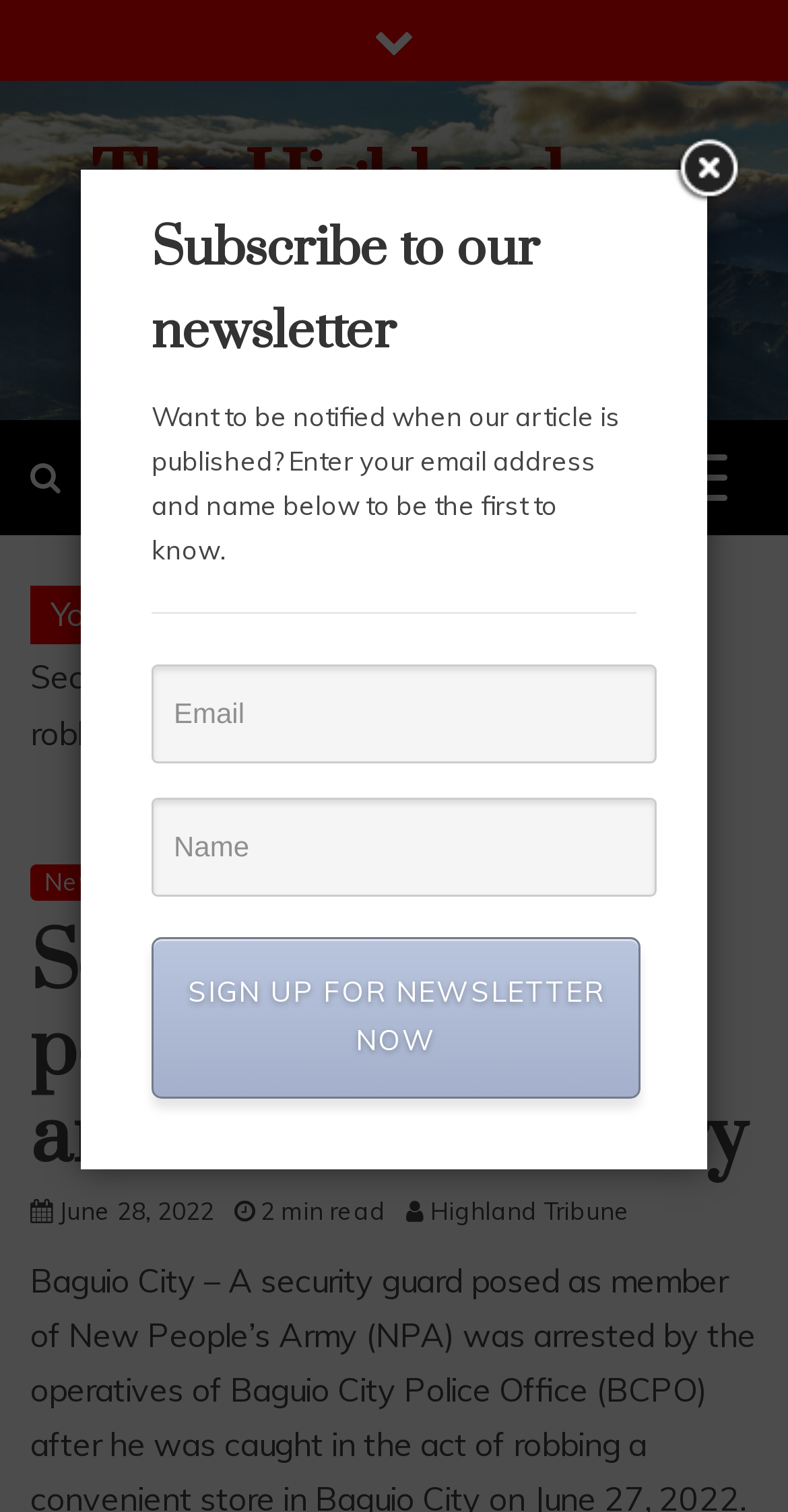Locate the bounding box coordinates for the element described below: "News". The coordinates must be four float values between 0 and 1, formatted as [left, top, right, bottom].

[0.531, 0.398, 0.641, 0.425]